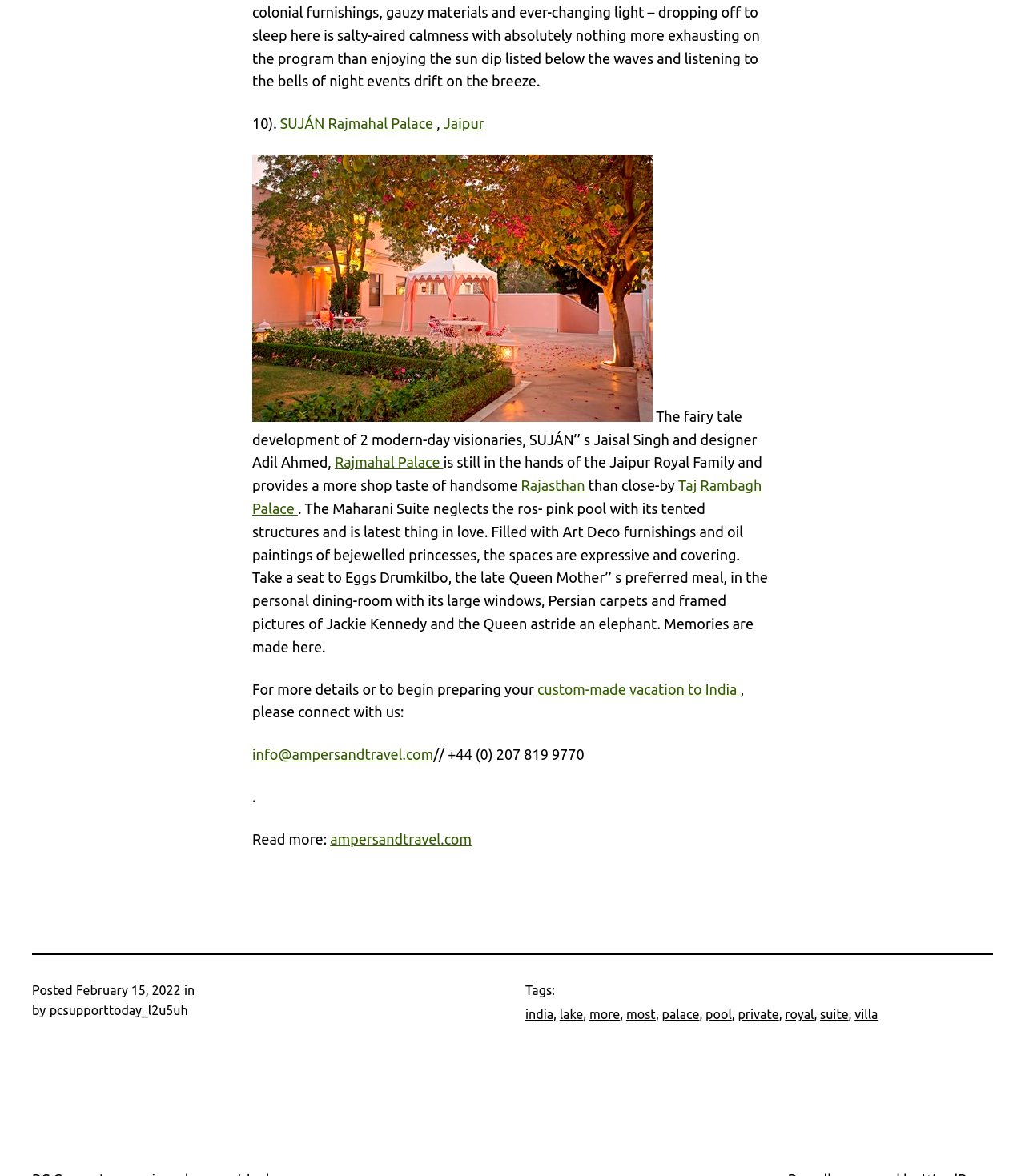Please identify the bounding box coordinates of the element's region that should be clicked to execute the following instruction: "Read more about custom-made vacation to India". The bounding box coordinates must be four float numbers between 0 and 1, i.e., [left, top, right, bottom].

[0.524, 0.579, 0.722, 0.593]